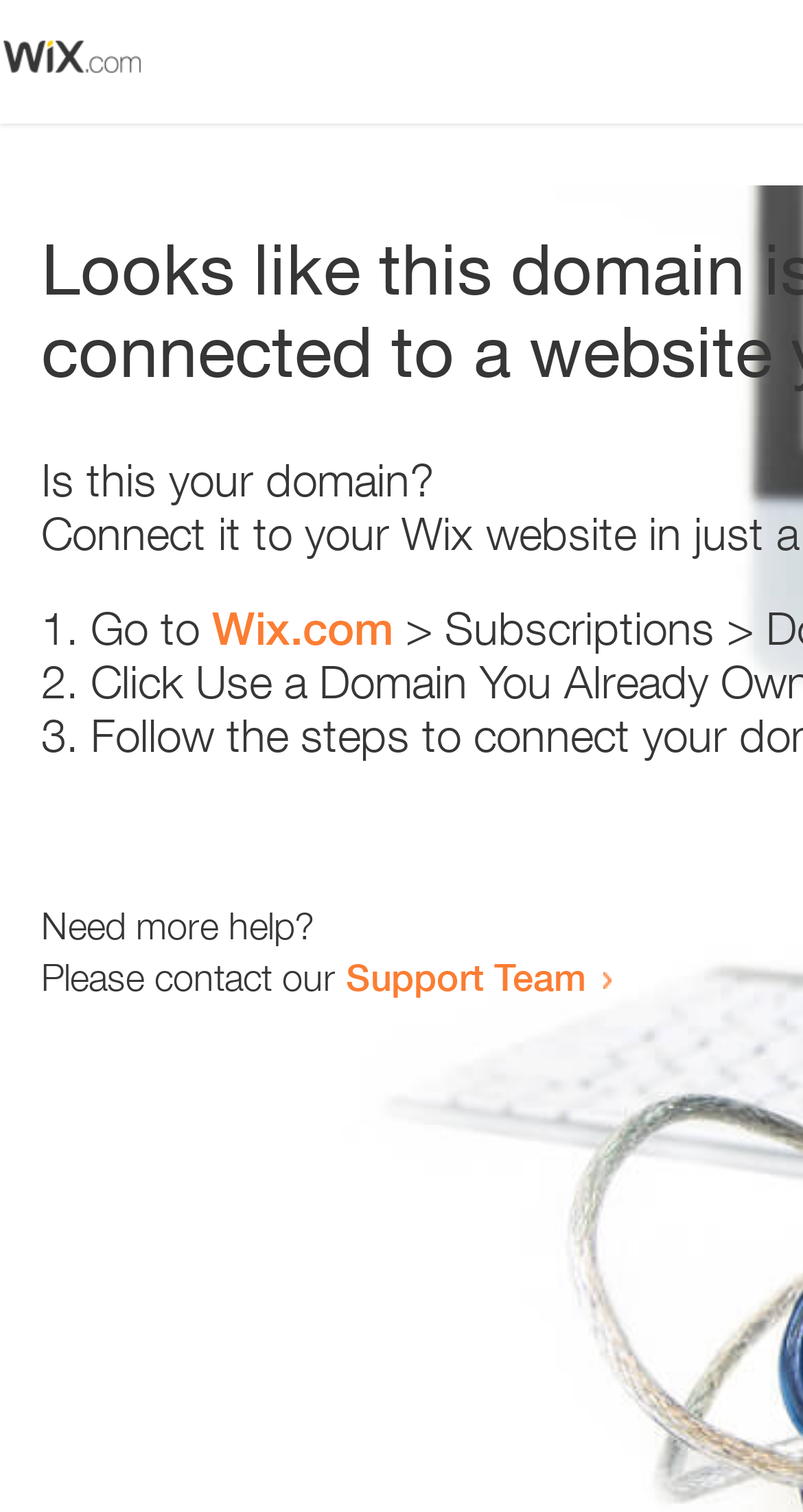Answer the following in one word or a short phrase: 
What is the support team contact method?

link